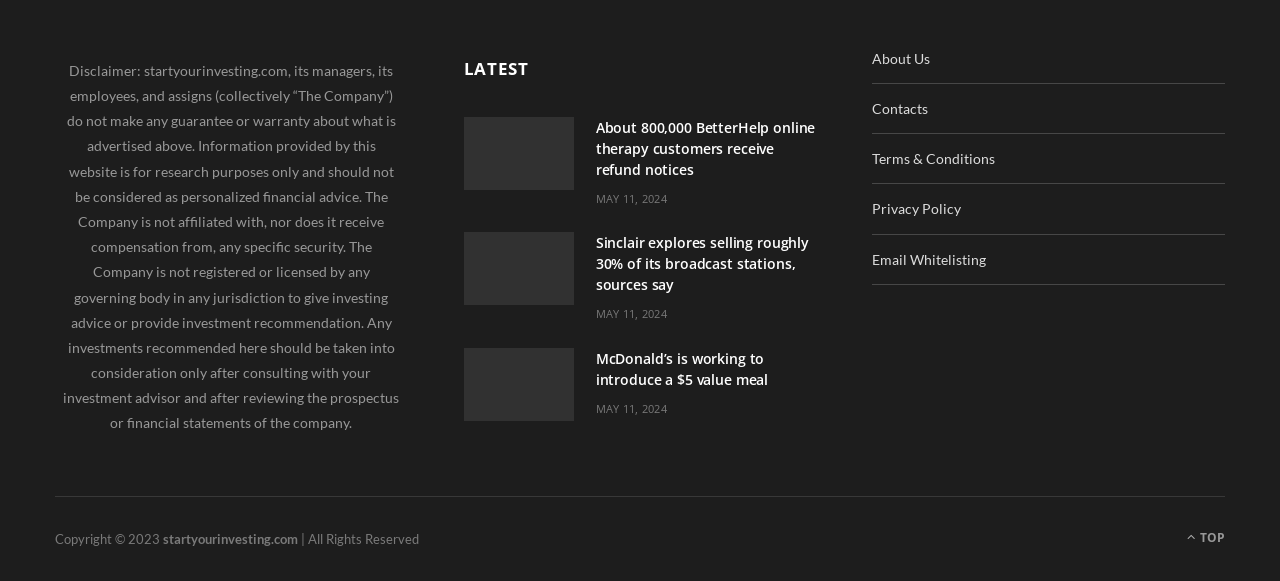Locate and provide the bounding box coordinates for the HTML element that matches this description: "Email Whitelisting".

[0.681, 0.431, 0.771, 0.461]